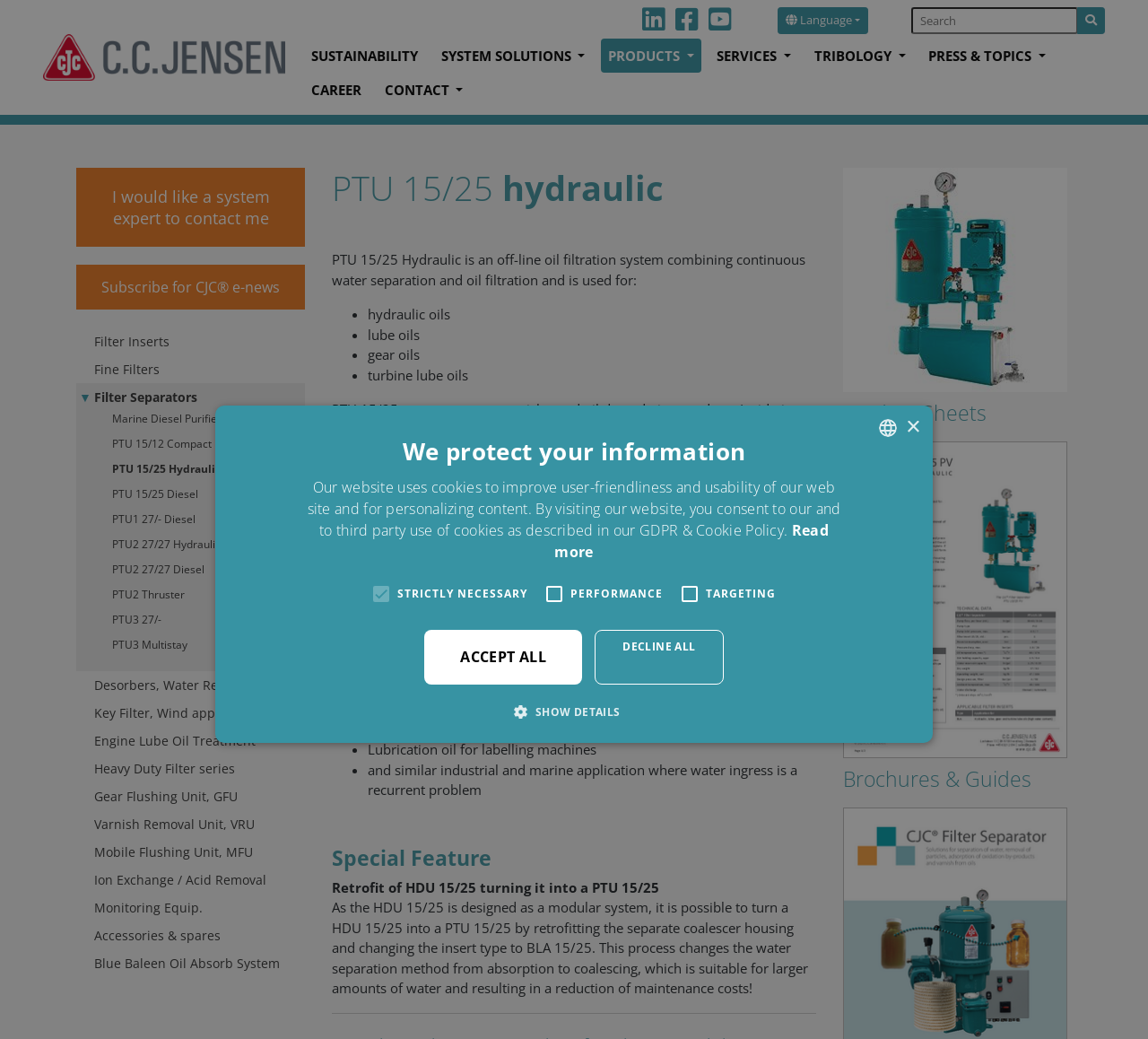Specify the bounding box coordinates of the area to click in order to execute this command: 'Contact CJC'. The coordinates should consist of four float numbers ranging from 0 to 1, and should be formatted as [left, top, right, bottom].

[0.329, 0.07, 0.41, 0.103]